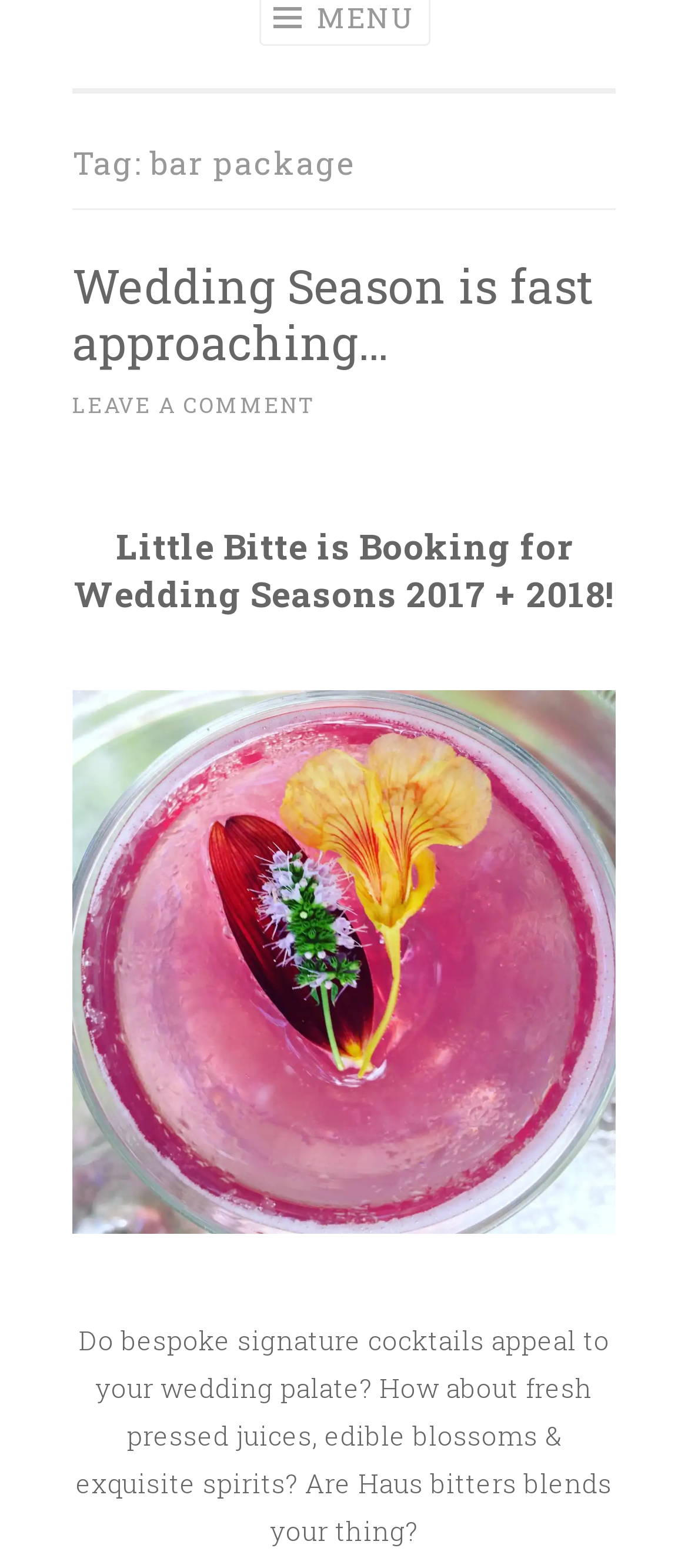Find the bounding box of the UI element described as follows: "Leave a comment".

[0.105, 0.249, 0.456, 0.267]